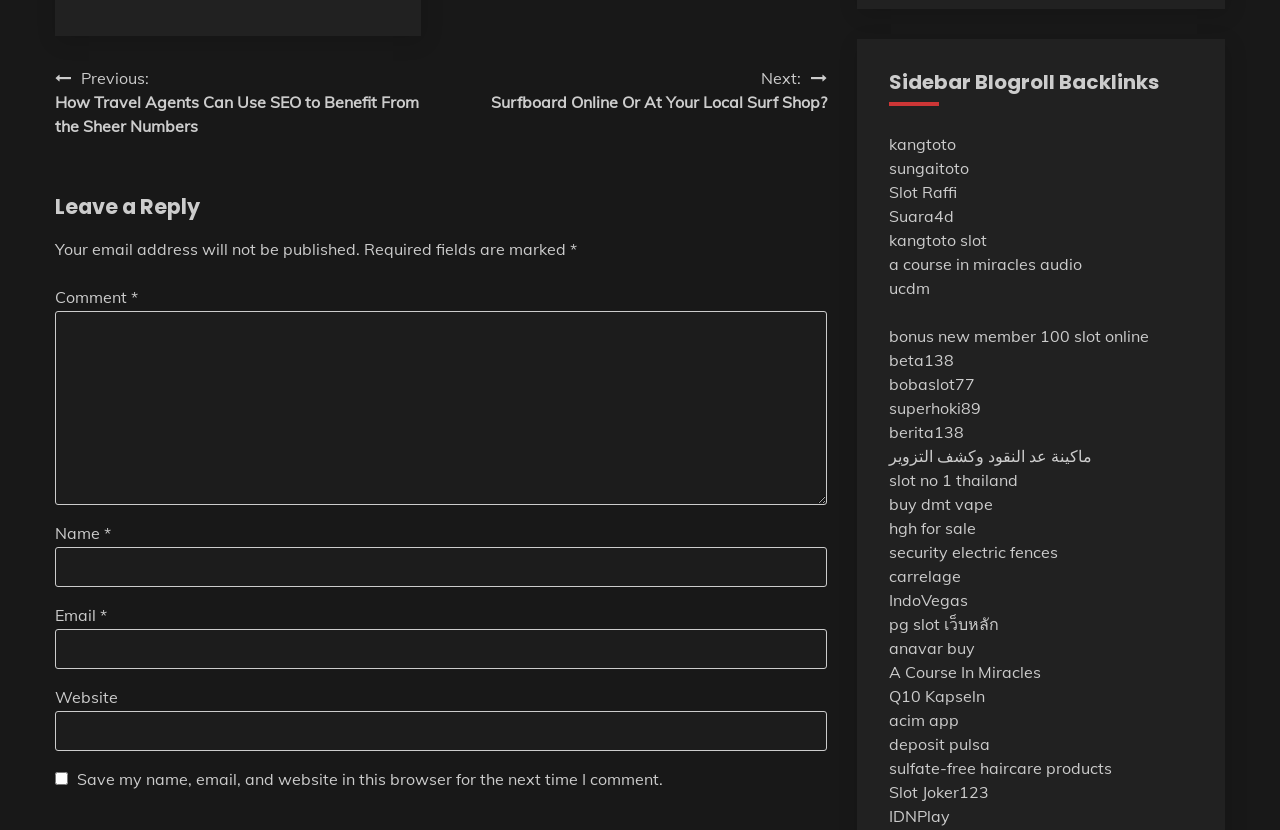Determine the bounding box coordinates for the UI element described. Format the coordinates as (top-left x, top-left y, bottom-right x, bottom-right y) and ensure all values are between 0 and 1. Element description: hgh for sale

[0.694, 0.624, 0.762, 0.648]